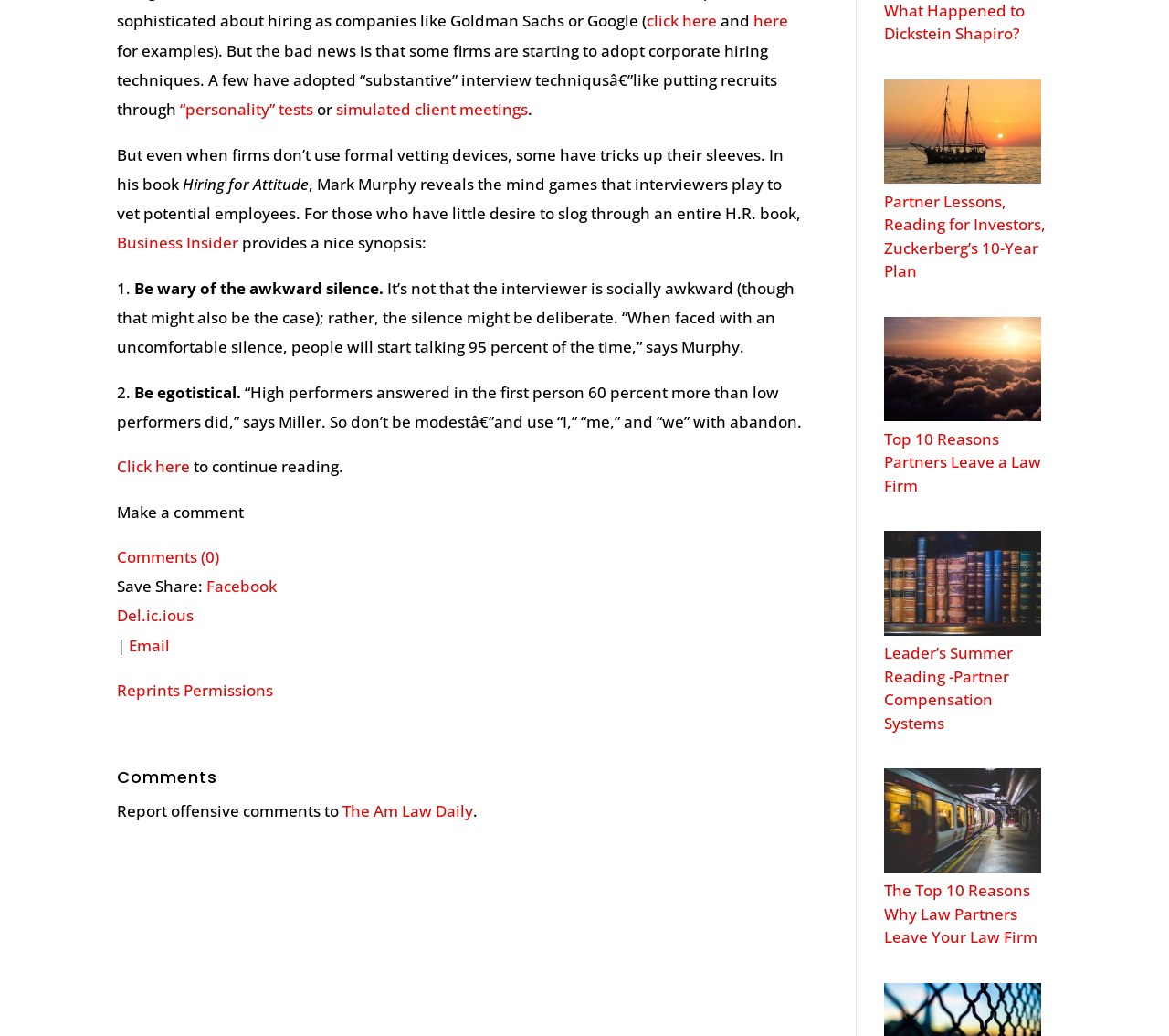Find and provide the bounding box coordinates for the UI element described here: "alt="Colorado Center for the Blind"". The coordinates should be given as four float numbers between 0 and 1: [left, top, right, bottom].

None